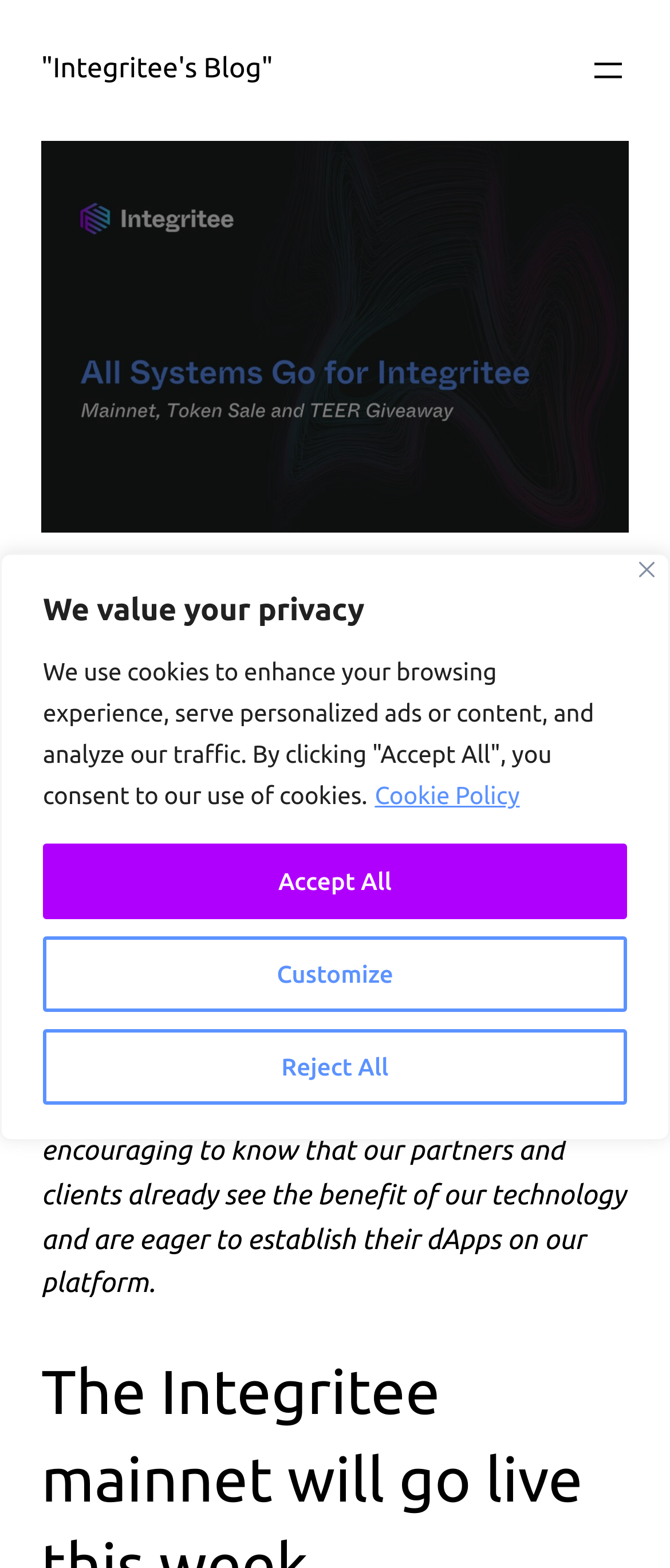What is the current status of Integritee's mainnet?
Examine the screenshot and reply with a single word or phrase.

Releasing soon